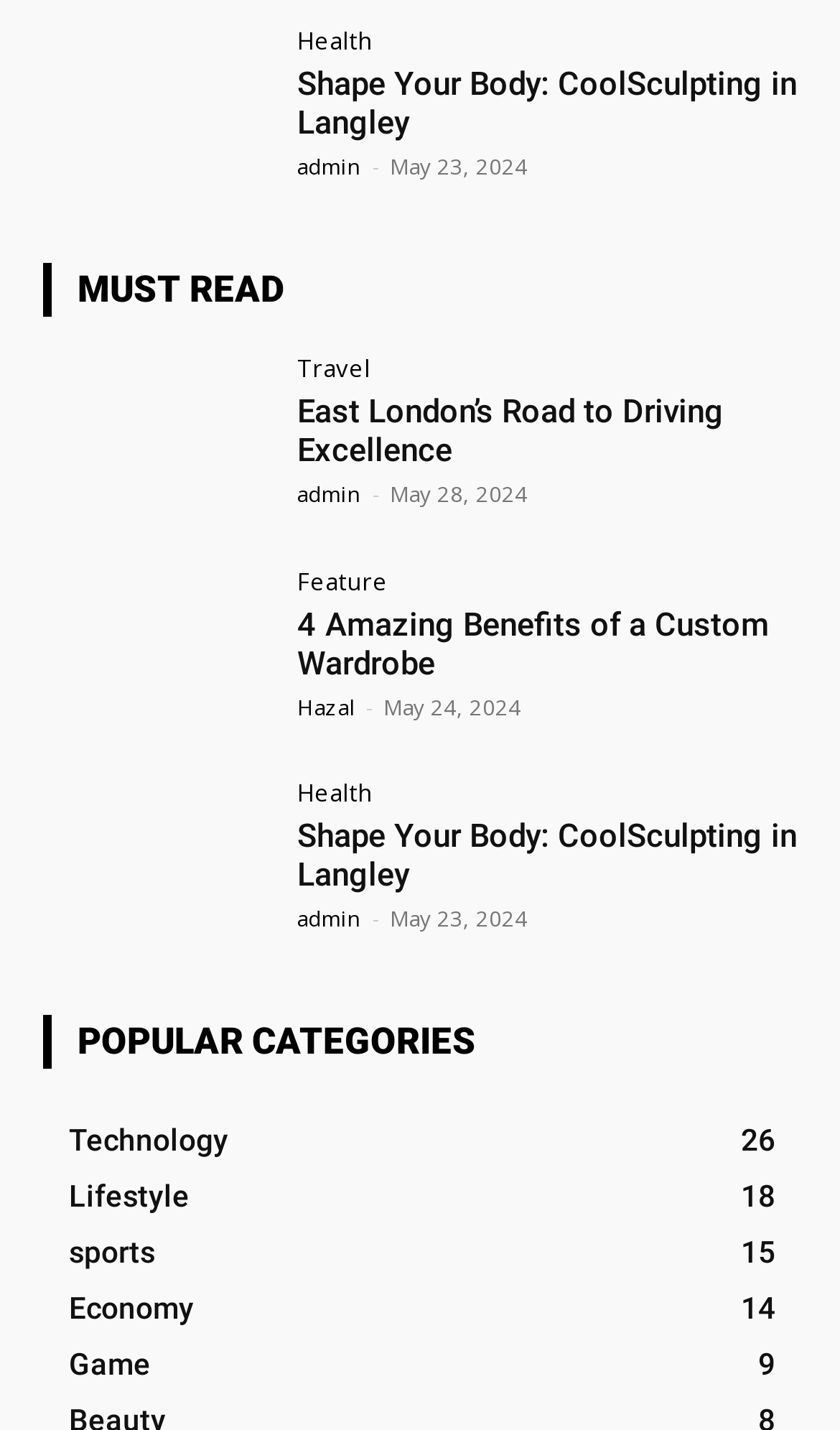Who is the author of the article '4 Amazing Benefits of a Custom Wardrobe'?
Look at the screenshot and provide an in-depth answer.

The author of the article '4 Amazing Benefits of a Custom Wardrobe' is Hazal, as indicated by the link 'Hazal' next to the article title.